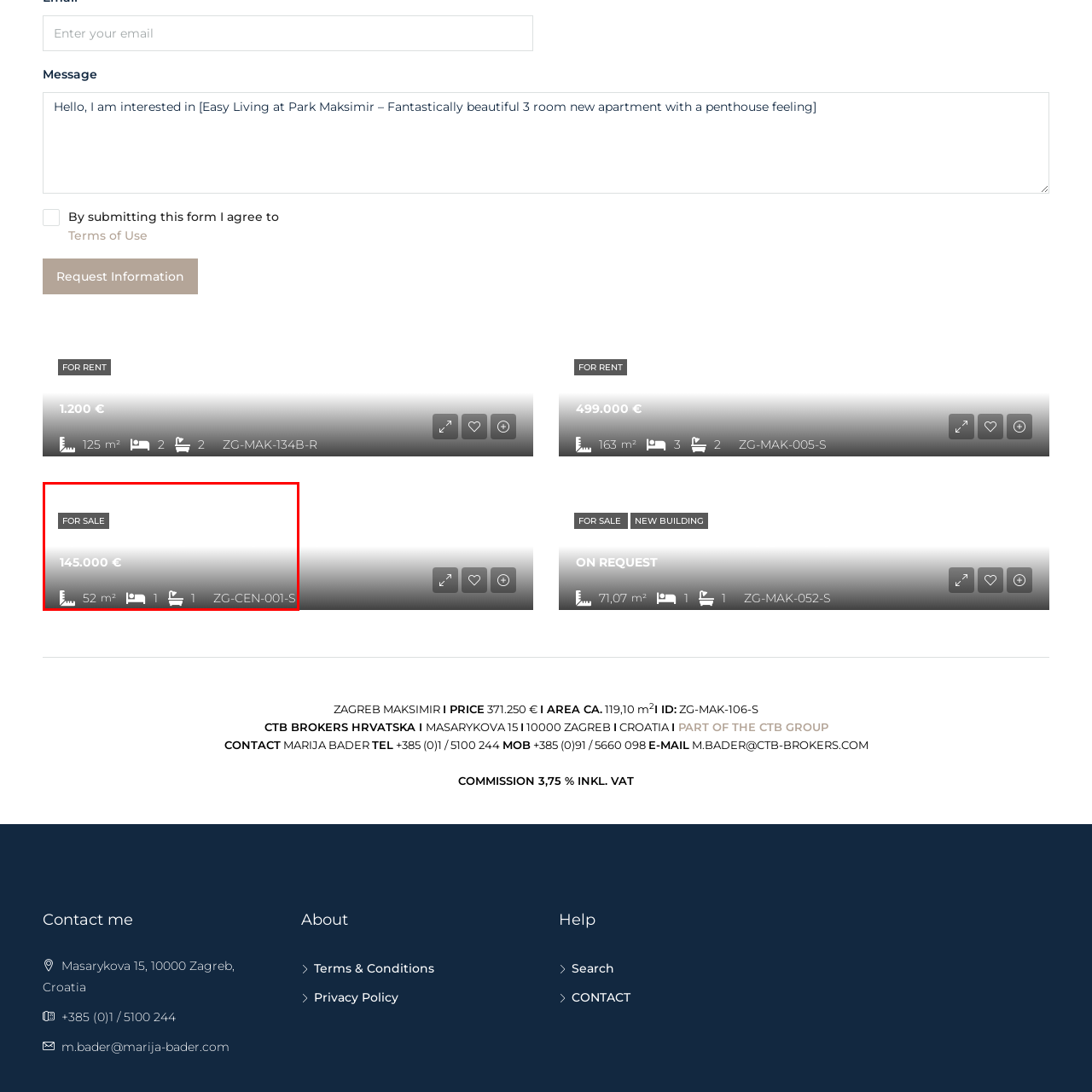Provide a comprehensive description of the image located within the red boundary.

This image showcases a property listing for an apartment that is currently for sale, priced at €145,000. The advertisement highlights essential features of the apartment, which includes a total area of 52 square meters, one bedroom, and one bathroom. The listing identifier is ZG-CEN-001-S, suggesting its reference for potential buyers. The design is minimalist, with a dark gray "FOR SALE" label prominently displayed at the top left, enhancing its visibility. The overall layout provides prospective buyers with key information at a glance, making it an appealing option for those interested in real estate opportunities.